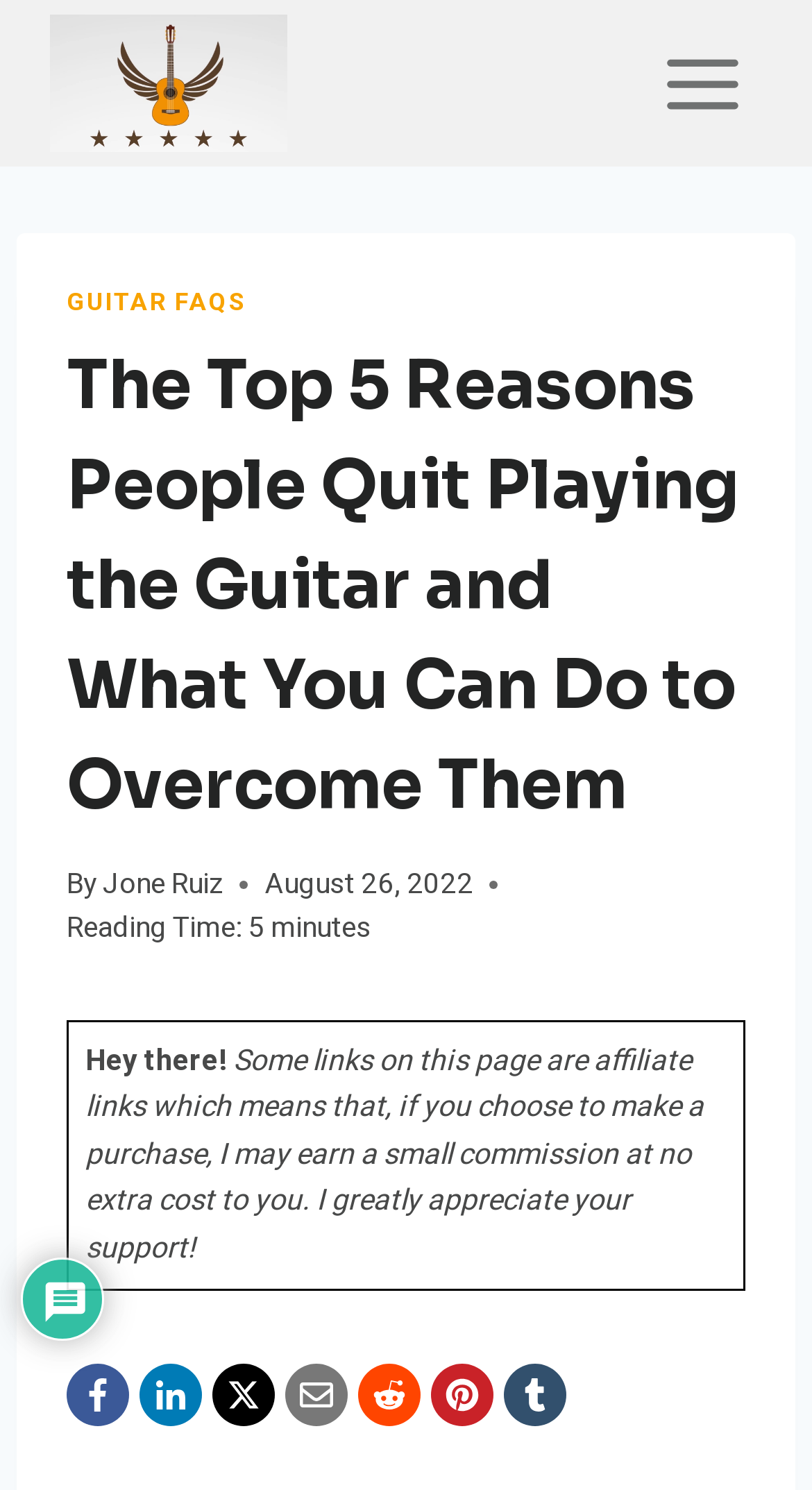Please identify the bounding box coordinates of the area that needs to be clicked to follow this instruction: "View the article's reading time".

[0.082, 0.61, 0.297, 0.638]